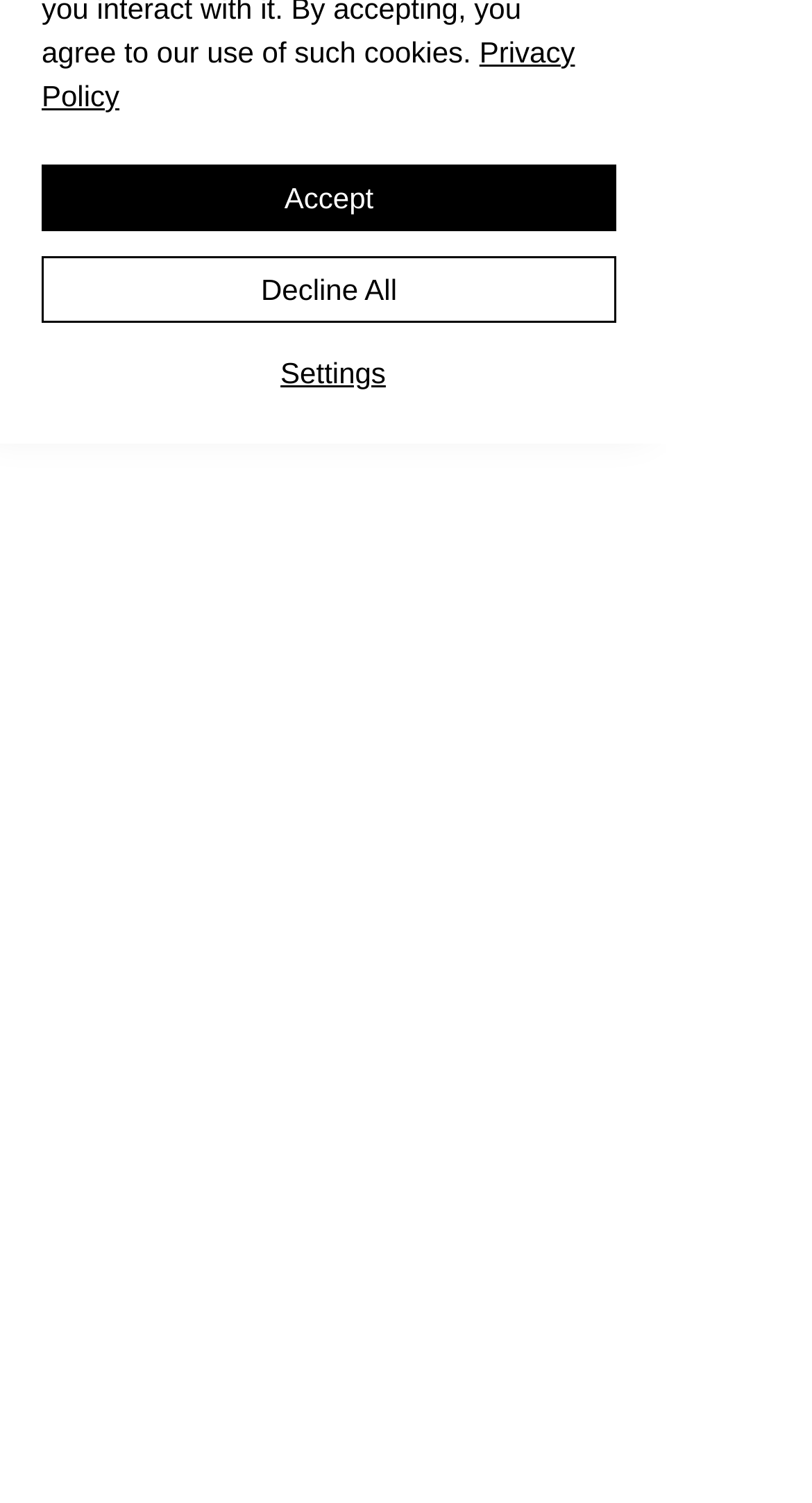Bounding box coordinates are specified in the format (top-left x, top-left y, bottom-right x, bottom-right y). All values are floating point numbers bounded between 0 and 1. Please provide the bounding box coordinate of the region this sentence describes: Privacy Policy

[0.051, 0.024, 0.708, 0.075]